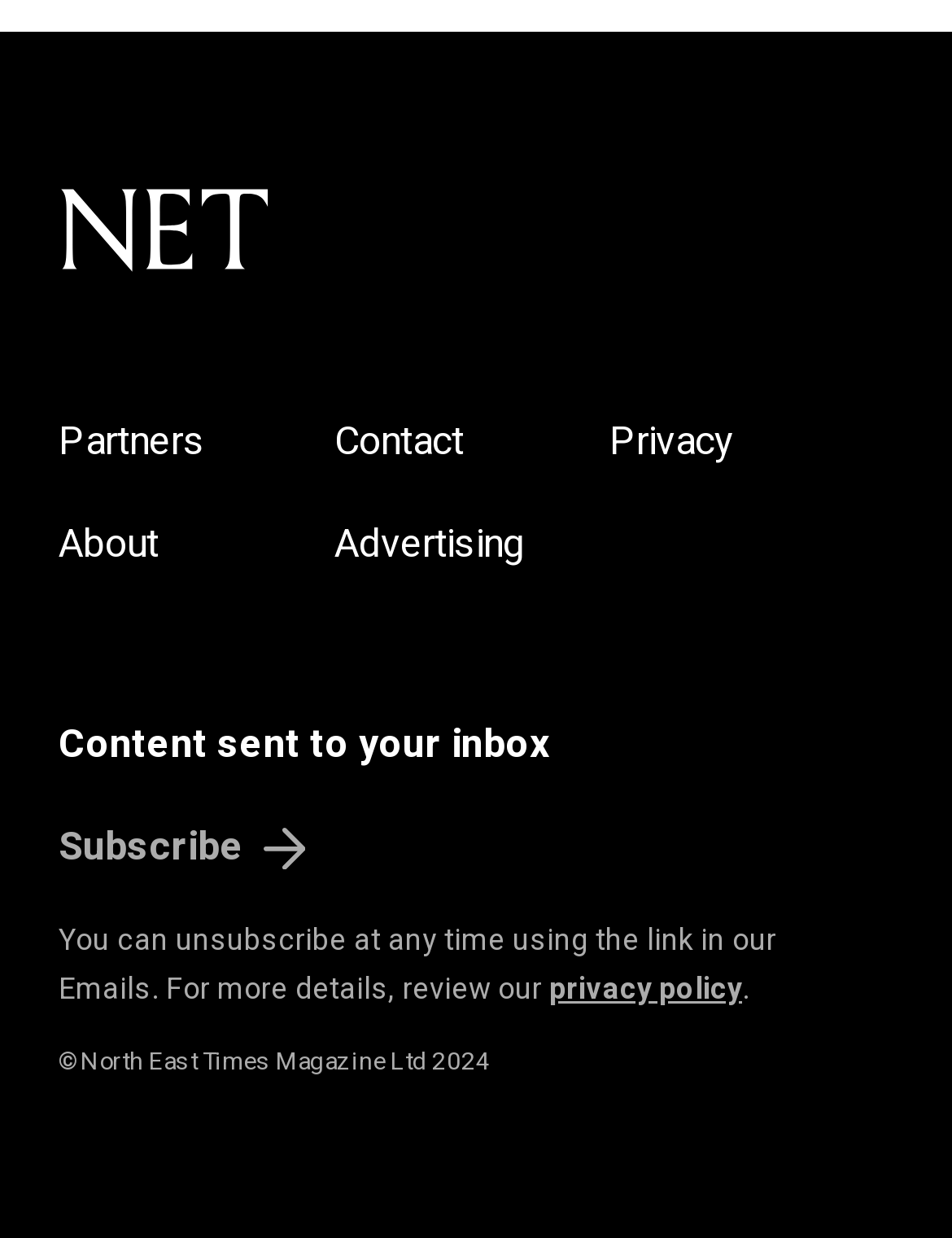Show the bounding box coordinates of the region that should be clicked to follow the instruction: "Visit the sitemap."

None